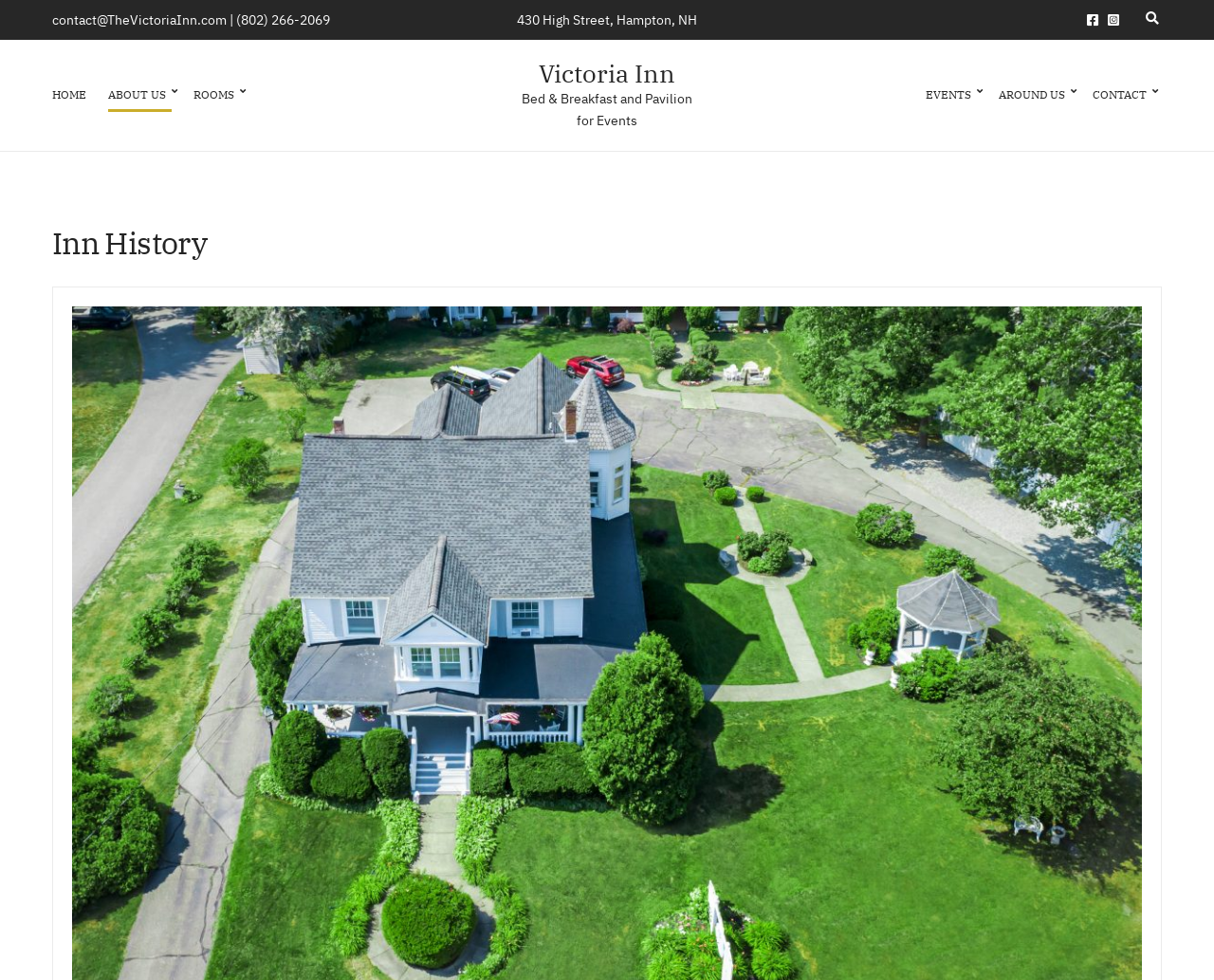Identify the bounding box coordinates of the clickable region required to complete the instruction: "learn about the inn's history". The coordinates should be given as four float numbers within the range of 0 and 1, i.e., [left, top, right, bottom].

[0.043, 0.232, 0.957, 0.263]